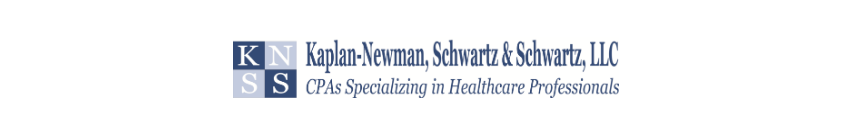What type of professionals does the firm specialize in serving?
Relying on the image, give a concise answer in one word or a brief phrase.

Healthcare professionals